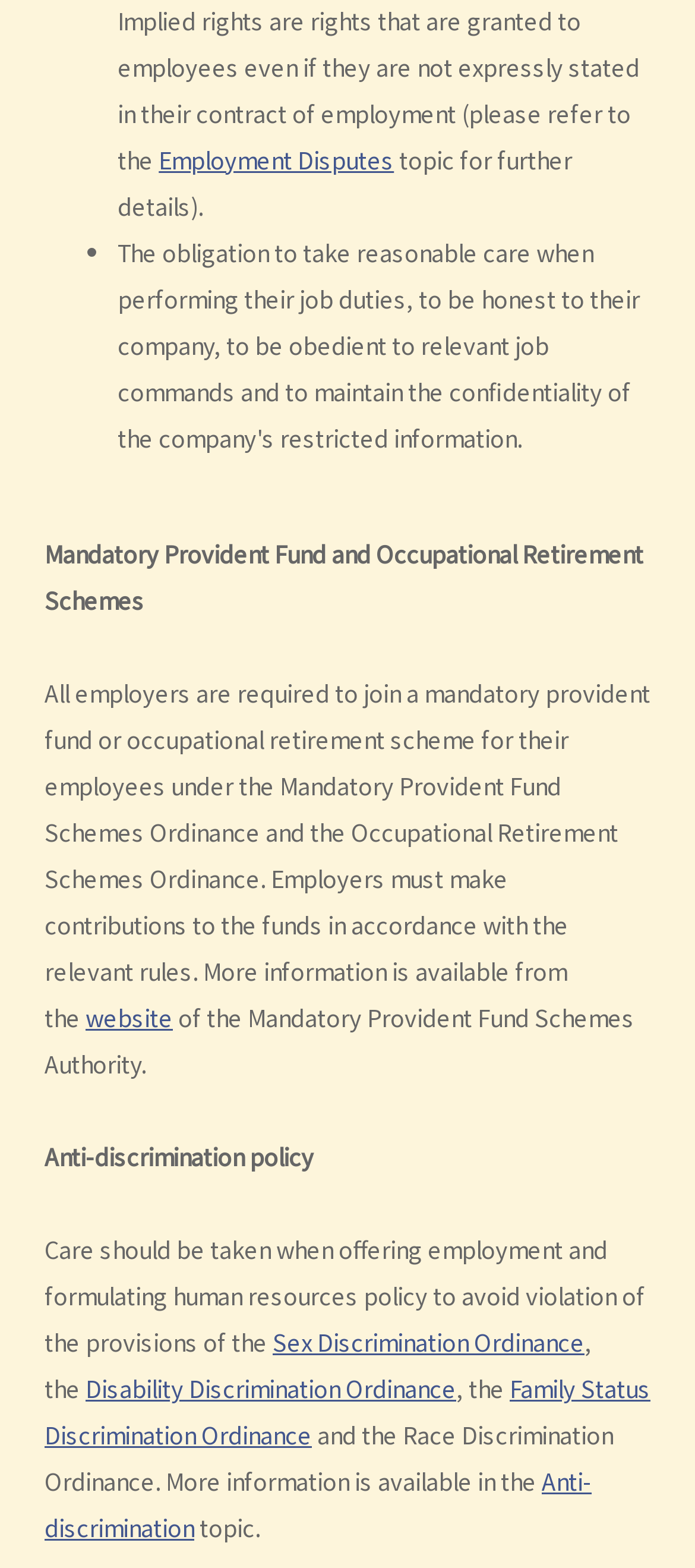Please identify the bounding box coordinates of the element's region that I should click in order to complete the following instruction: "Read about 'Anti-discrimination policy'". The bounding box coordinates consist of four float numbers between 0 and 1, i.e., [left, top, right, bottom].

[0.064, 0.727, 0.451, 0.749]